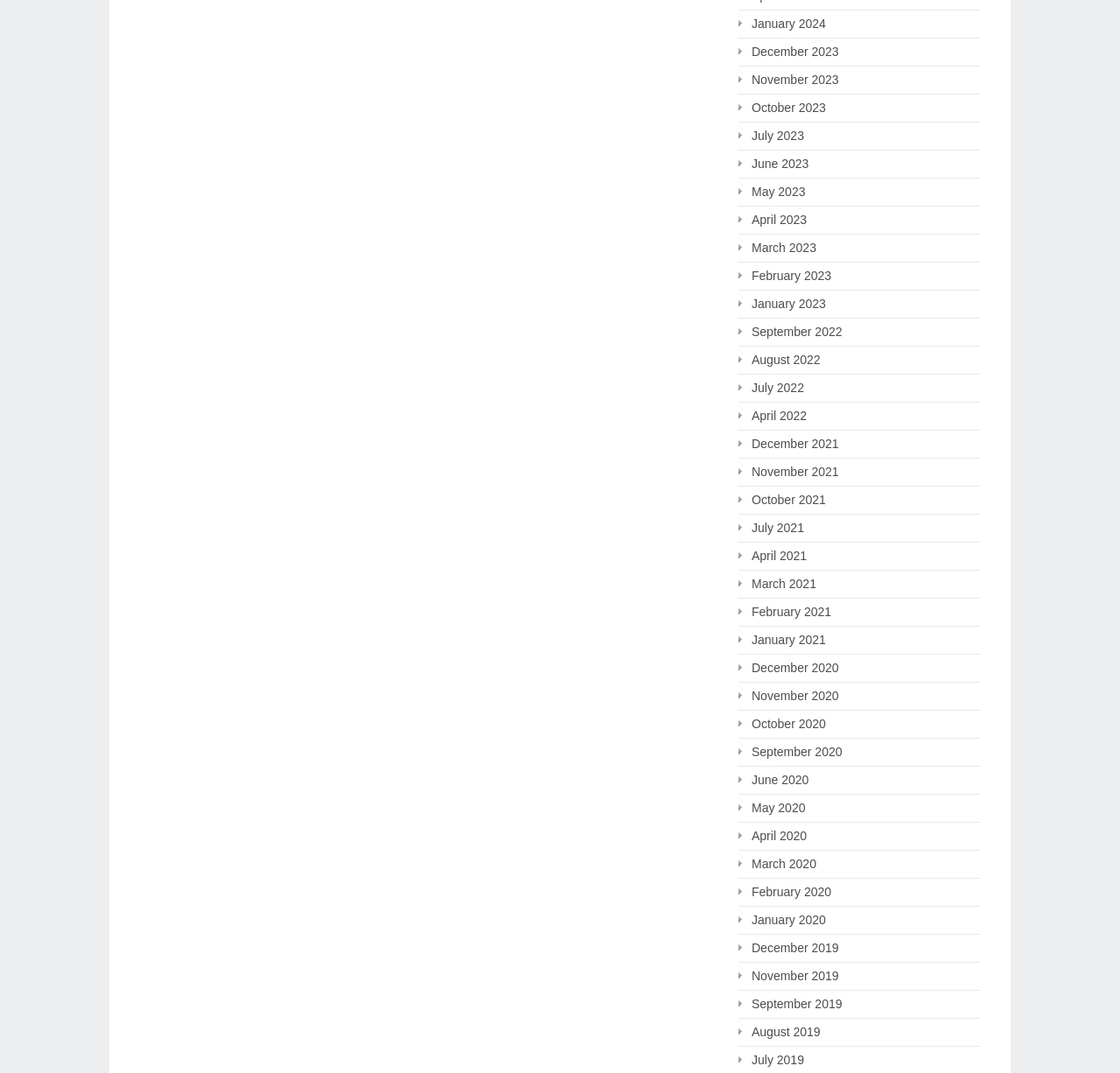Please mark the bounding box coordinates of the area that should be clicked to carry out the instruction: "Explore July 2023".

[0.659, 0.117, 0.718, 0.136]